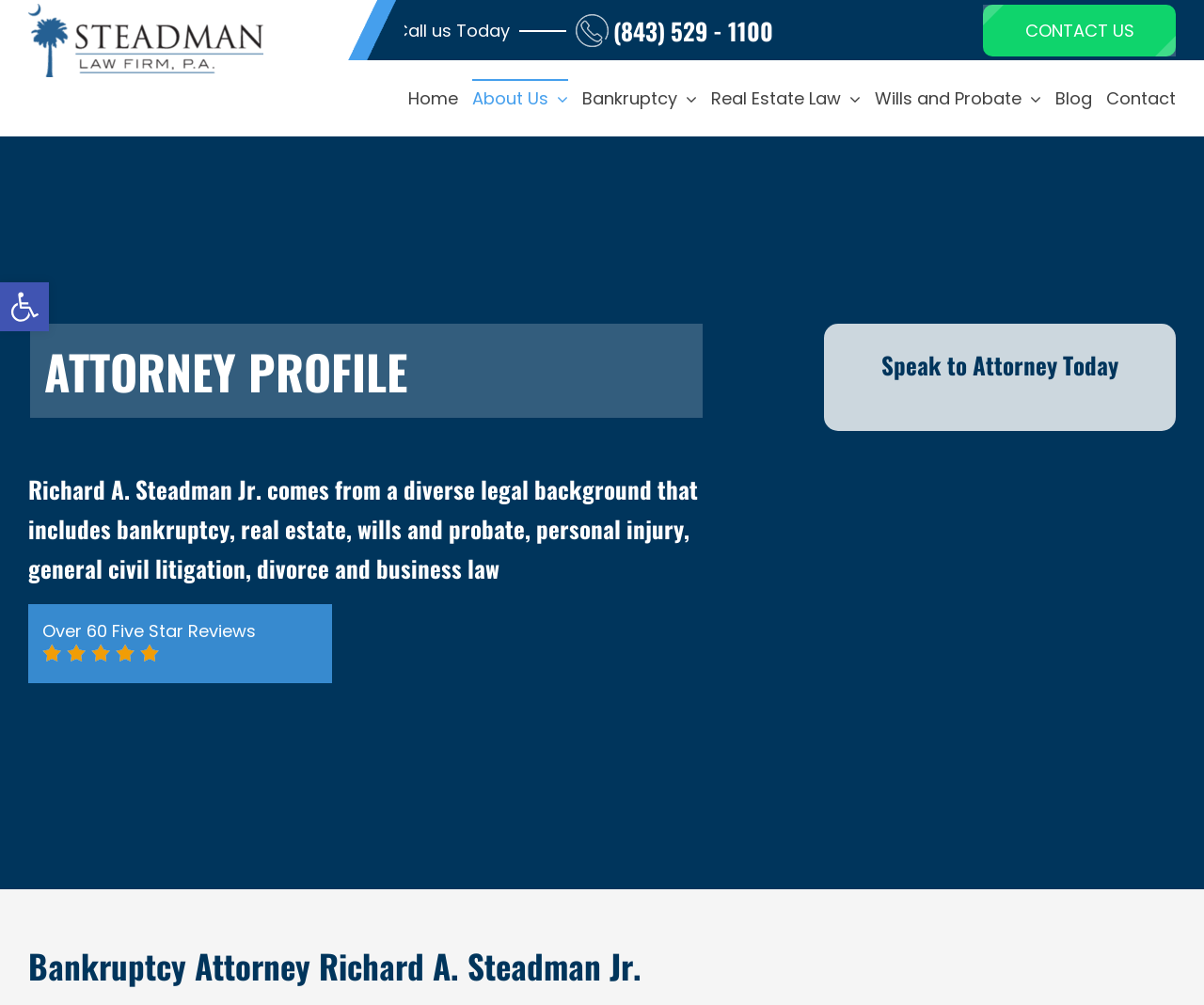Find the bounding box coordinates of the clickable region needed to perform the following instruction: "View the blog". The coordinates should be provided as four float numbers between 0 and 1, i.e., [left, top, right, bottom].

[0.877, 0.079, 0.907, 0.116]